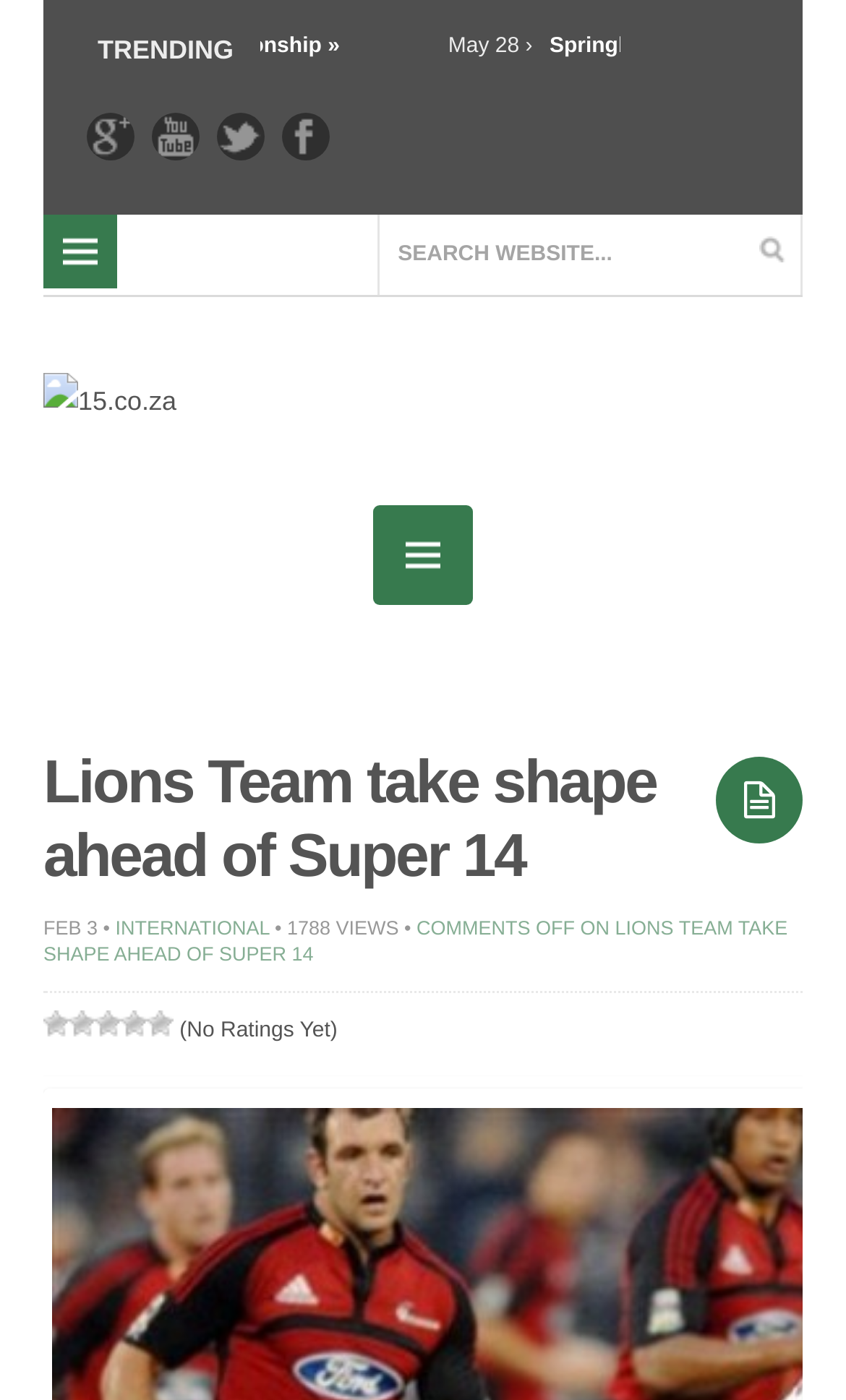Give a short answer using one word or phrase for the question:
Is the comment section enabled for this article?

No